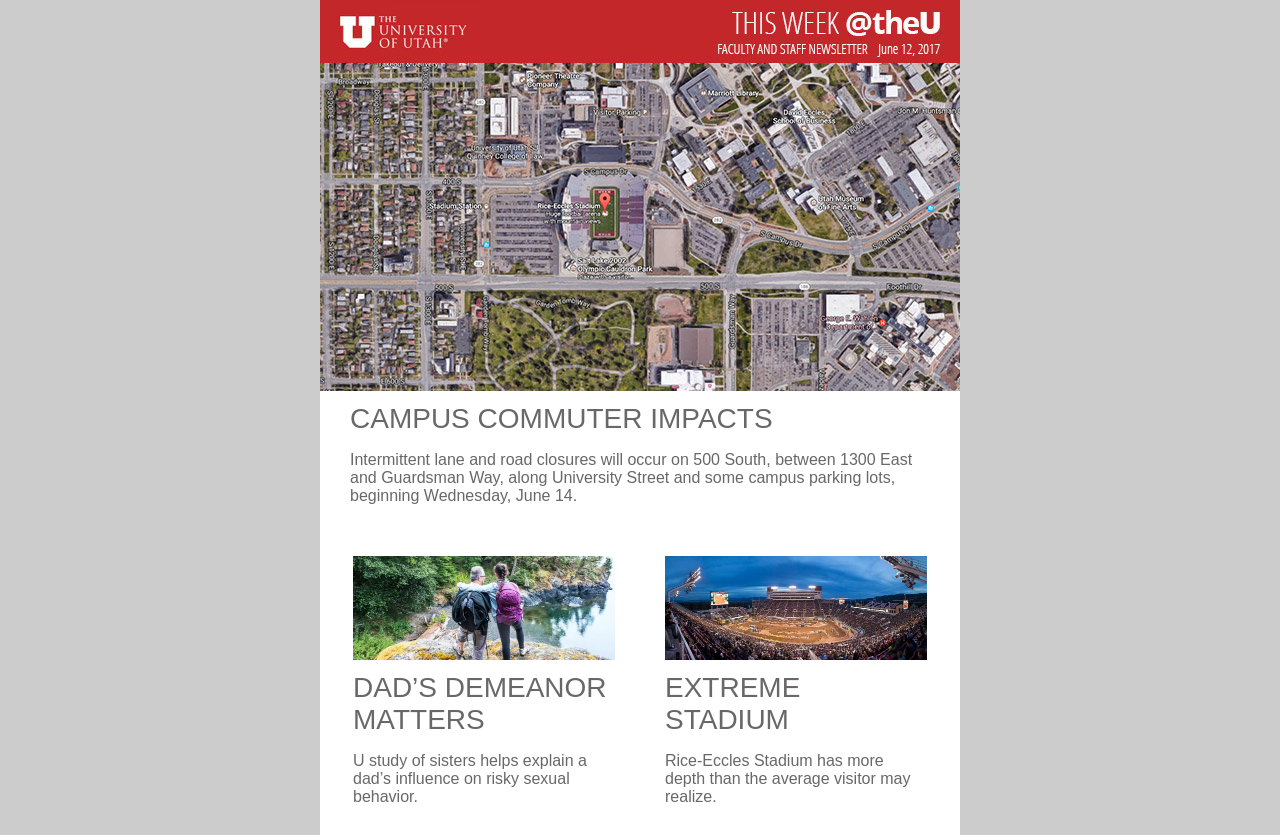Based on the element description, predict the bounding box coordinates (top-left x, top-left y, bottom-right x, bottom-right y) for the UI element in the screenshot: parent_node: EXTREME STADIUM

[0.52, 0.773, 0.724, 0.793]